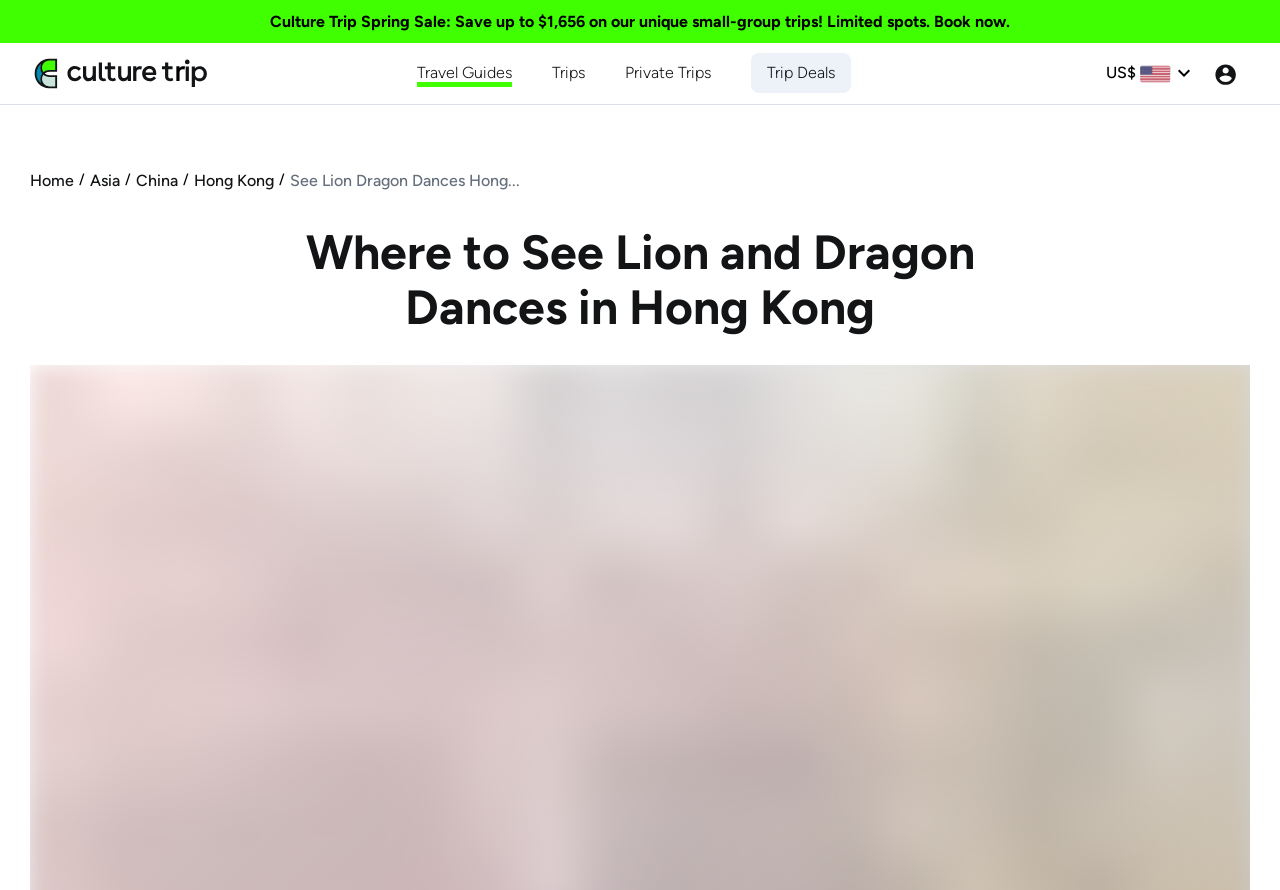Please identify the bounding box coordinates of the area that needs to be clicked to follow this instruction: "Explore Trips".

[0.431, 0.069, 0.457, 0.095]